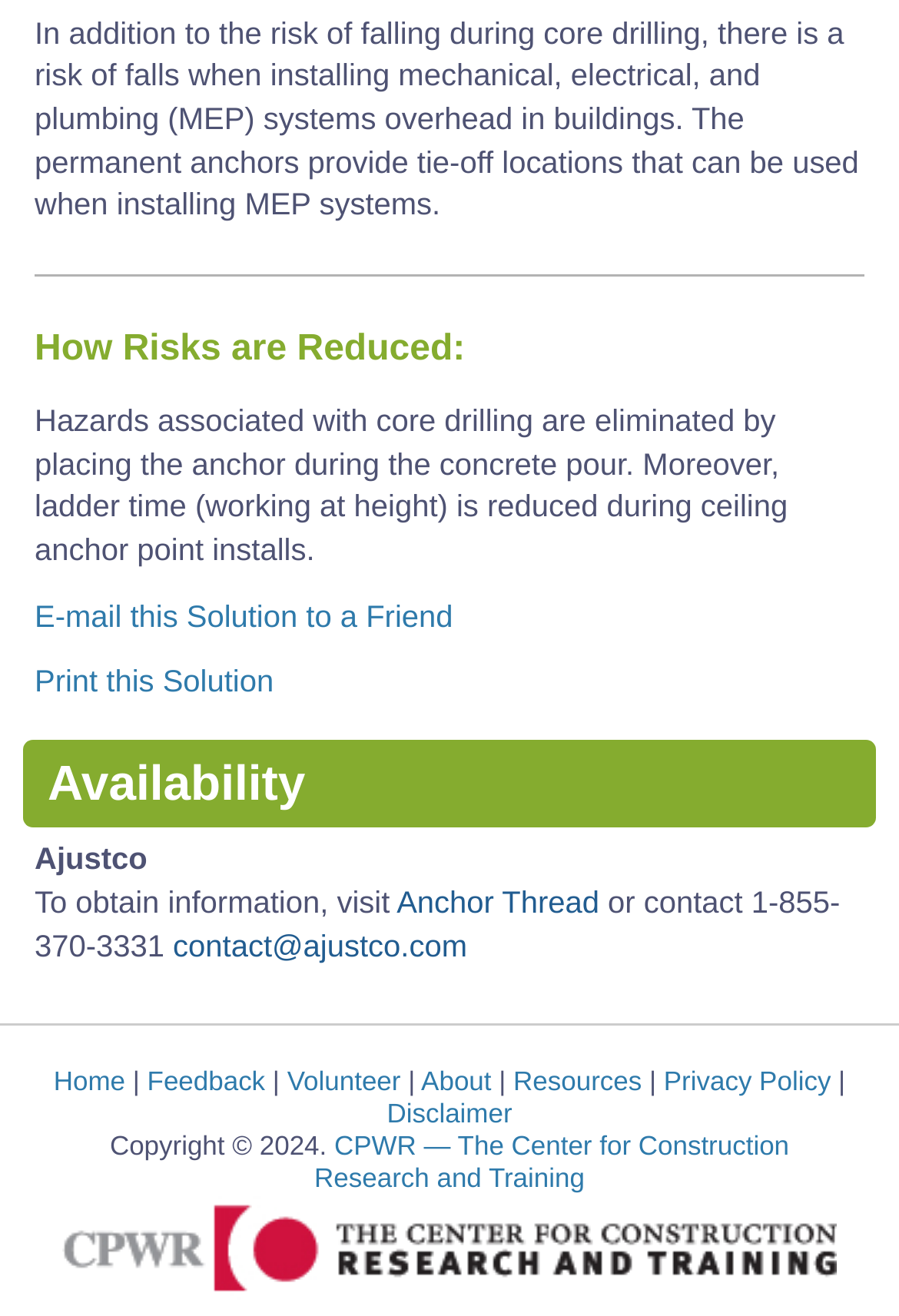Look at the image and give a detailed response to the following question: What is the company providing anchor thread information?

The company providing anchor thread information is Ajustco, as mentioned in the StaticText element with the text 'Ajustco' and the link 'Anchor Thread' which provides more information about the anchor thread.